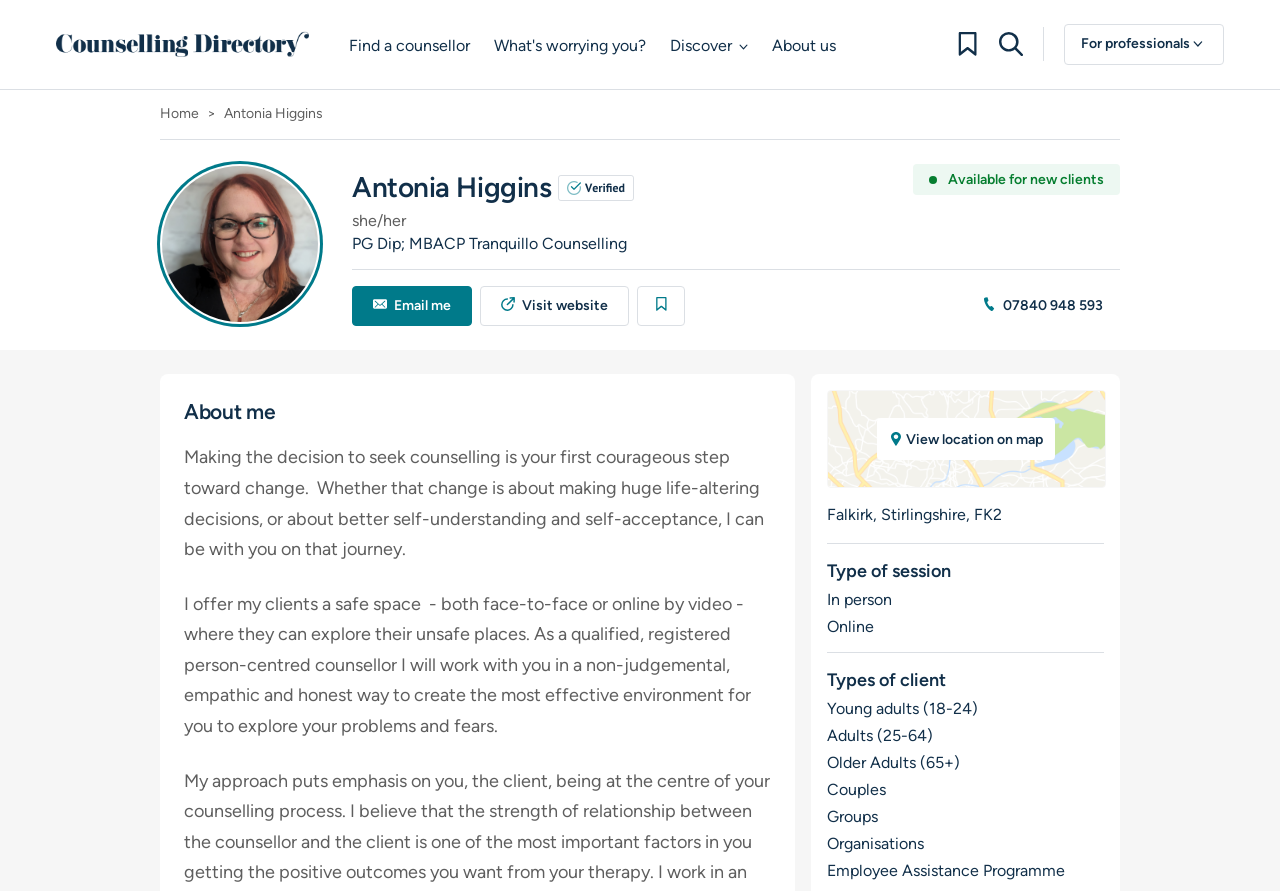Give the bounding box coordinates for the element described as: "tweet".

None